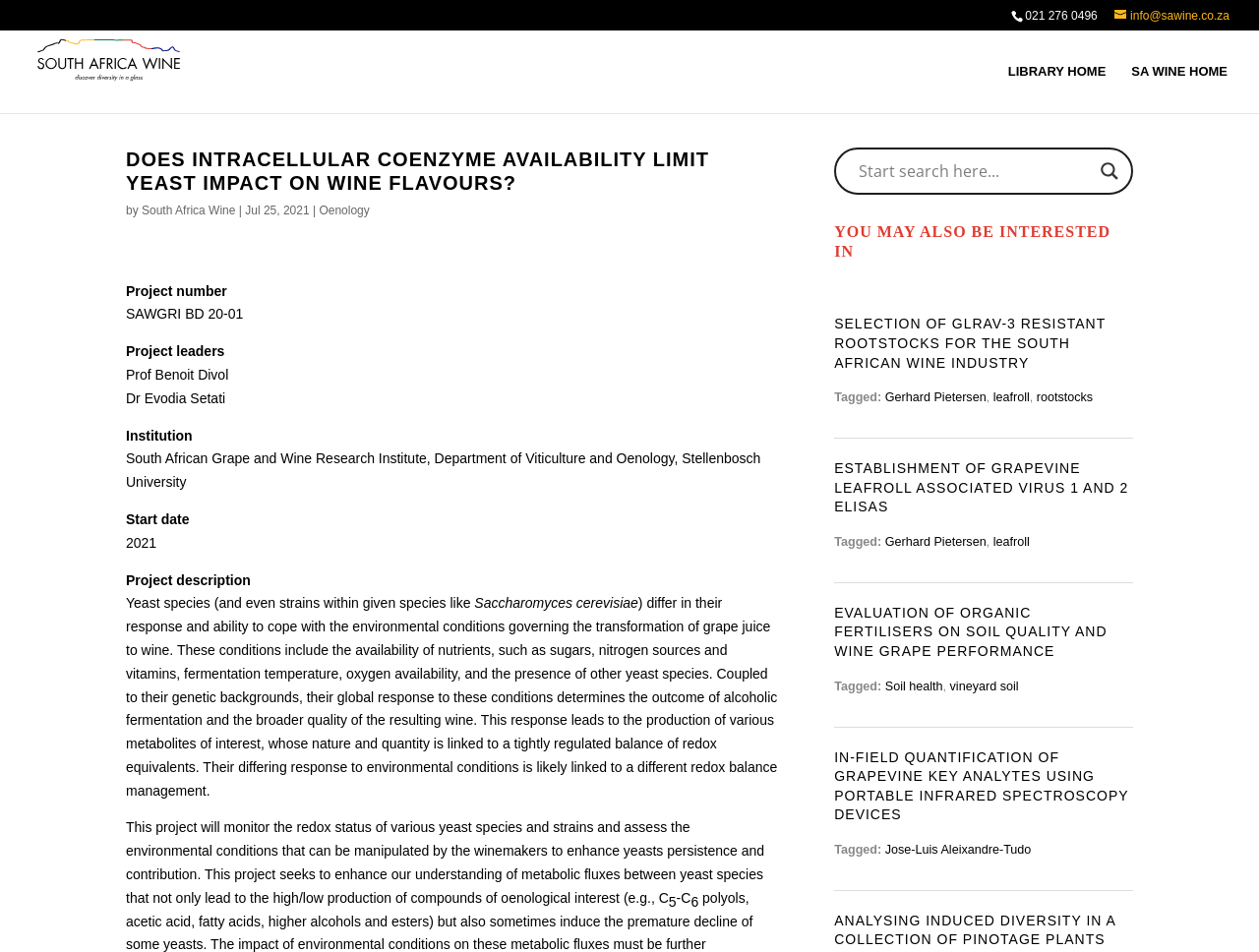Illustrate the webpage's structure and main components comprehensively.

This webpage is about a research project titled "Does intracellular coenzyme availability limit yeast impact on wine flavours?" from the South Africa Wine Research Library. At the top of the page, there is a header section with a phone number, email address, and links to the library's home page and the South African wine industry's home page.

Below the header, there is a main heading that displays the title of the research project. The project's details are presented in a structured format, including the project leaders, institution, start date, and project description. The project description is a lengthy text that explains the research objectives and methodology.

On the right side of the page, there is a search form with a search input field and a search magnifier button. Below the search form, there are three article sections, each with a heading, a link to the article, and tags. These articles appear to be related to wine research and are titled "SELECTION OF GLRAV-3 RESISTANT ROOTSTOCKS FOR THE SOUTH AFRICAN WINE INDUSTRY", "ESTABLISHMENT OF GRAPEVINE LEAFROLL ASSOCIATED VIRUS 1 AND 2 ELISAS", and "EVALUATION OF ORGANIC FERTILISERS ON SOIL QUALITY AND WINE GRAPE PERFORMANCE".

At the bottom of the page, there are more article sections with similar structures, titled "IN-FIELD QUANTIFICATION OF GRAPEVINE KEY ANALYTES USING PORTABLE INFRARED SPECTROSCOPY DEVICES".